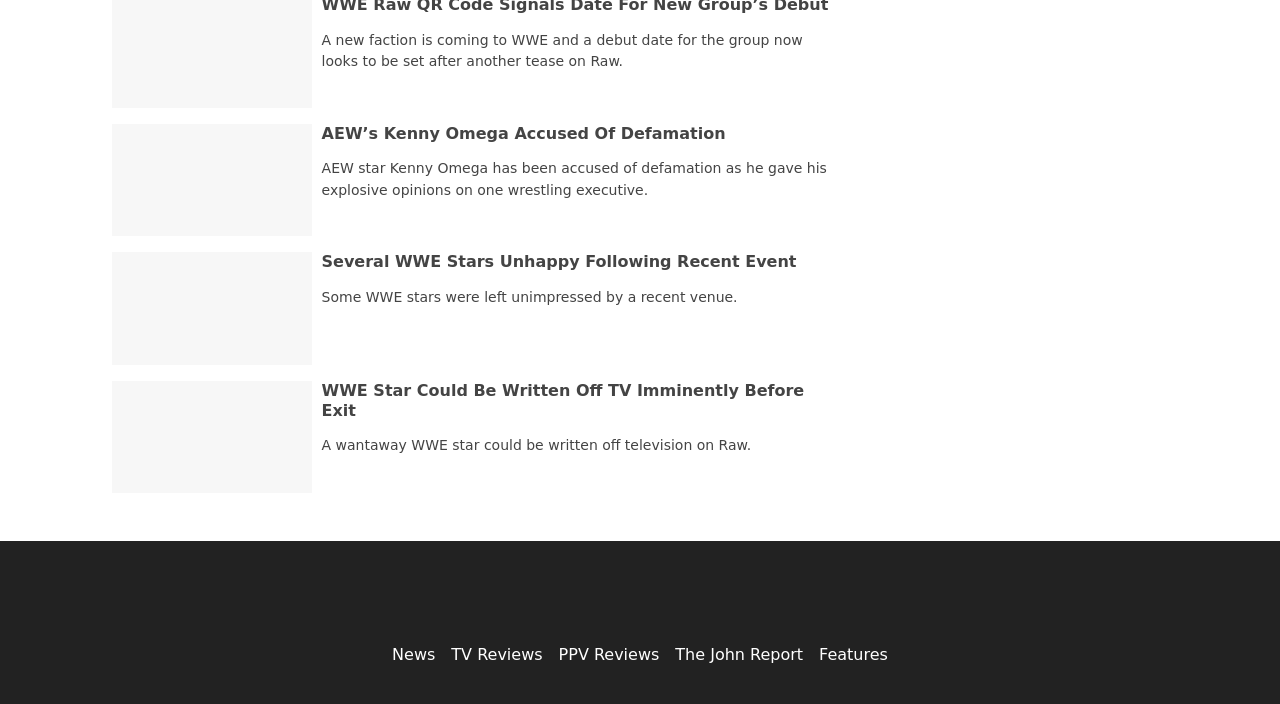Determine the bounding box for the UI element as described: "Archival Description and Harmful Language". The coordinates should be represented as four float numbers between 0 and 1, formatted as [left, top, right, bottom].

None